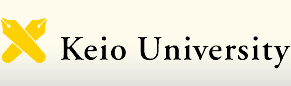Detail all significant aspects of the image you see.

The image features the logo of Keio University, an esteemed institution located in Japan. The logo prominently displays two stylized yellow pens, symbolizing education and scholarship, alongside the name "Keio University" in elegant black lettering. This visual representation reflects the university's commitment to academic excellence and innovation. The design's clean lines and professional aesthetic underline the university's prestigious reputation and its emphasis on research and learning.